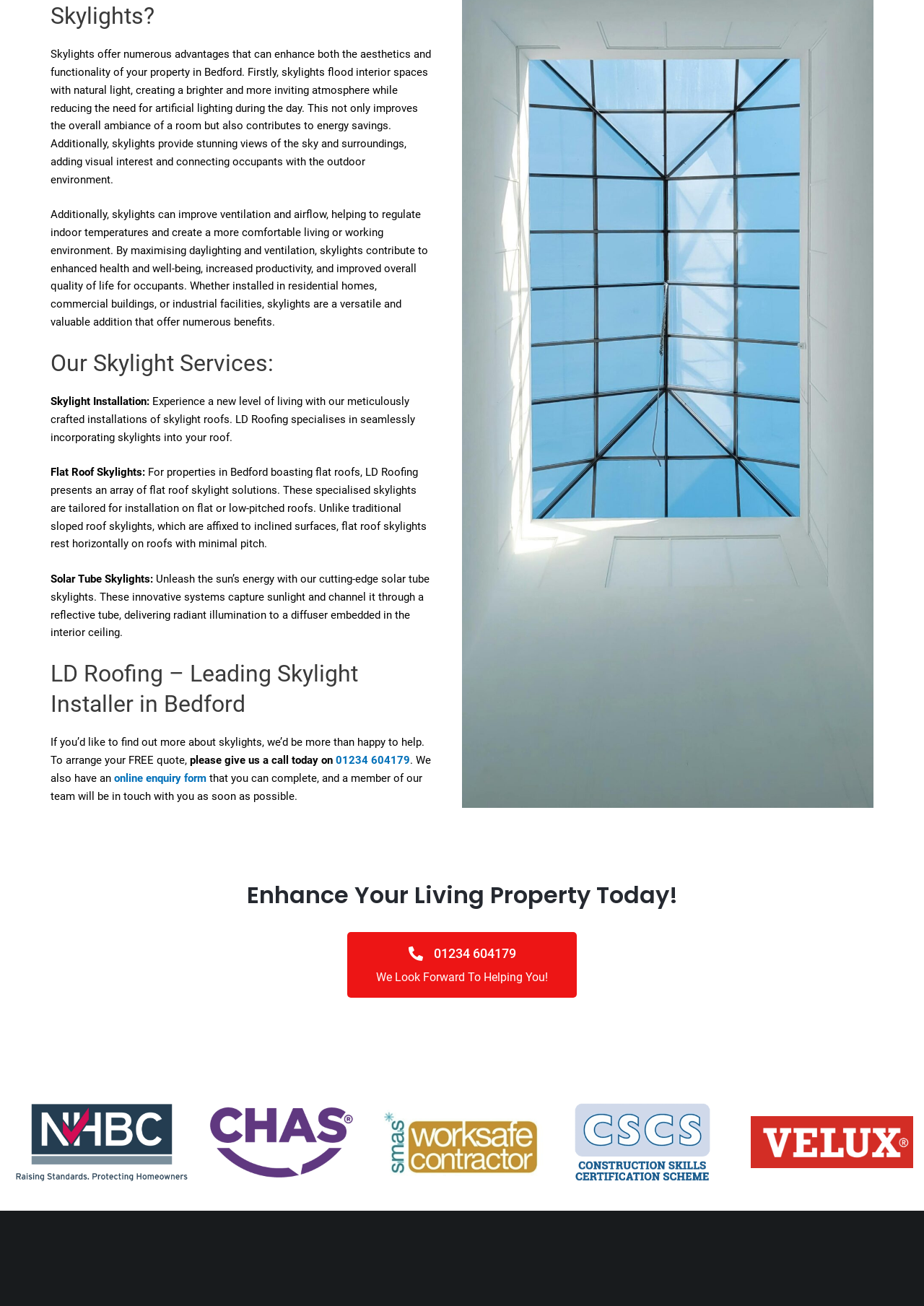Find the bounding box of the UI element described as follows: "alt="SMAS Worksafe Contractor Logo"".

[0.402, 0.849, 0.598, 0.9]